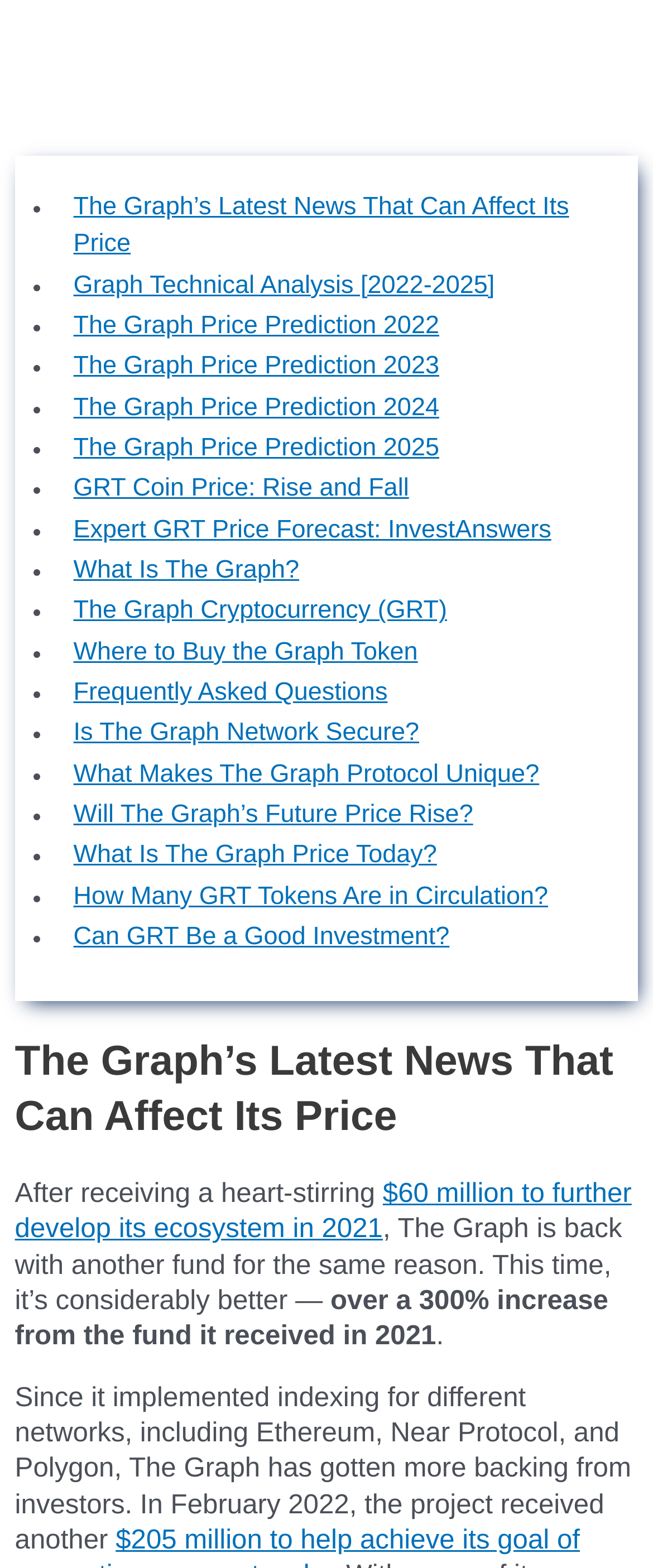Pinpoint the bounding box coordinates for the area that should be clicked to perform the following instruction: "Get information about Where to Buy the Graph Token".

[0.112, 0.407, 0.678, 0.427]